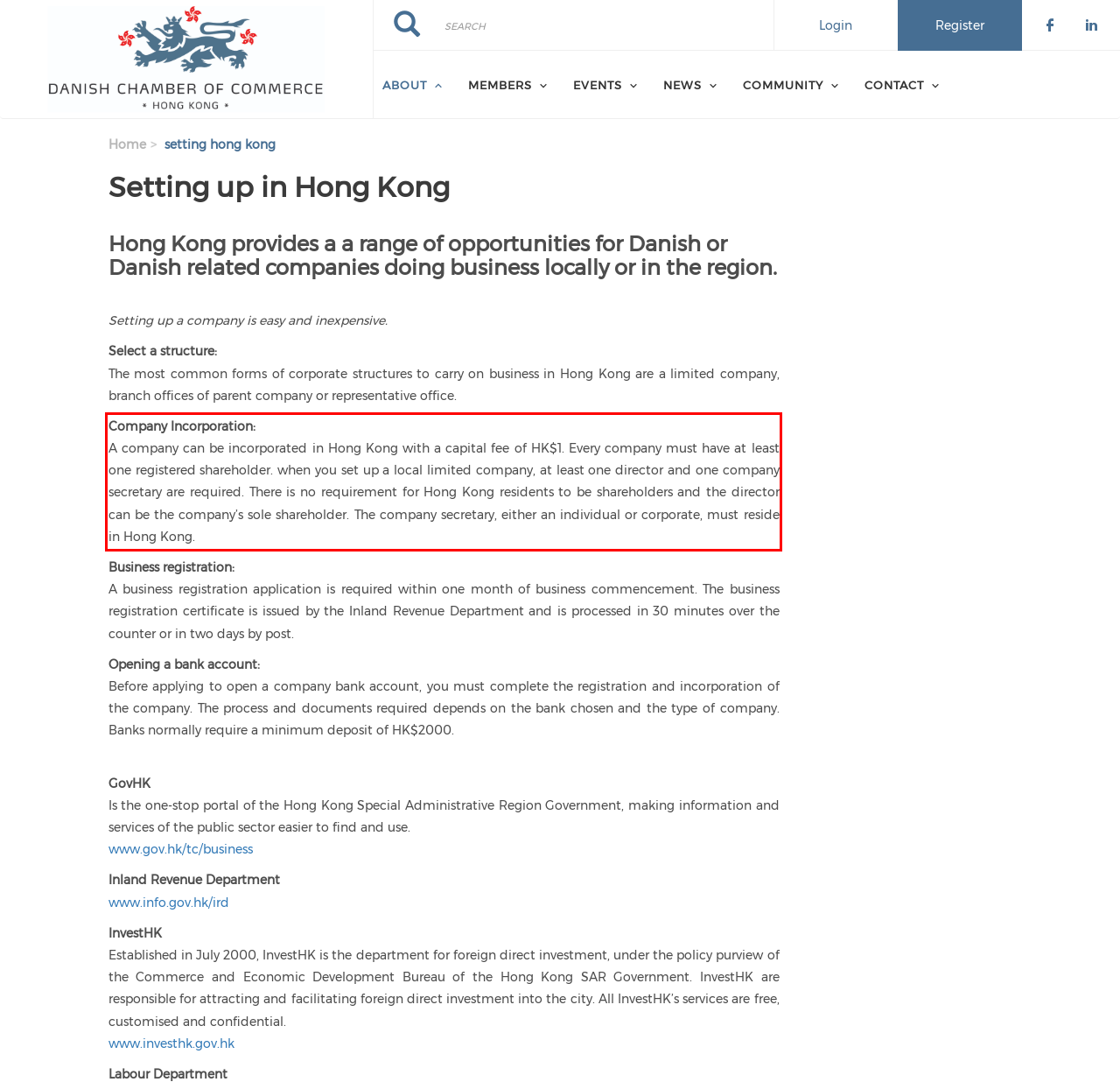You have a screenshot of a webpage with a UI element highlighted by a red bounding box. Use OCR to obtain the text within this highlighted area.

Company Incorporation: A company can be incorporated in Hong Kong with a capital fee of HK$1. Every company must have at least one registered shareholder. when you set up a local limited company, at least one director and one company secretary are required. There is no requirement for Hong Kong residents to be shareholders and the director can be the company’s sole shareholder. The company secretary, either an individual or corporate, must reside in Hong Kong.